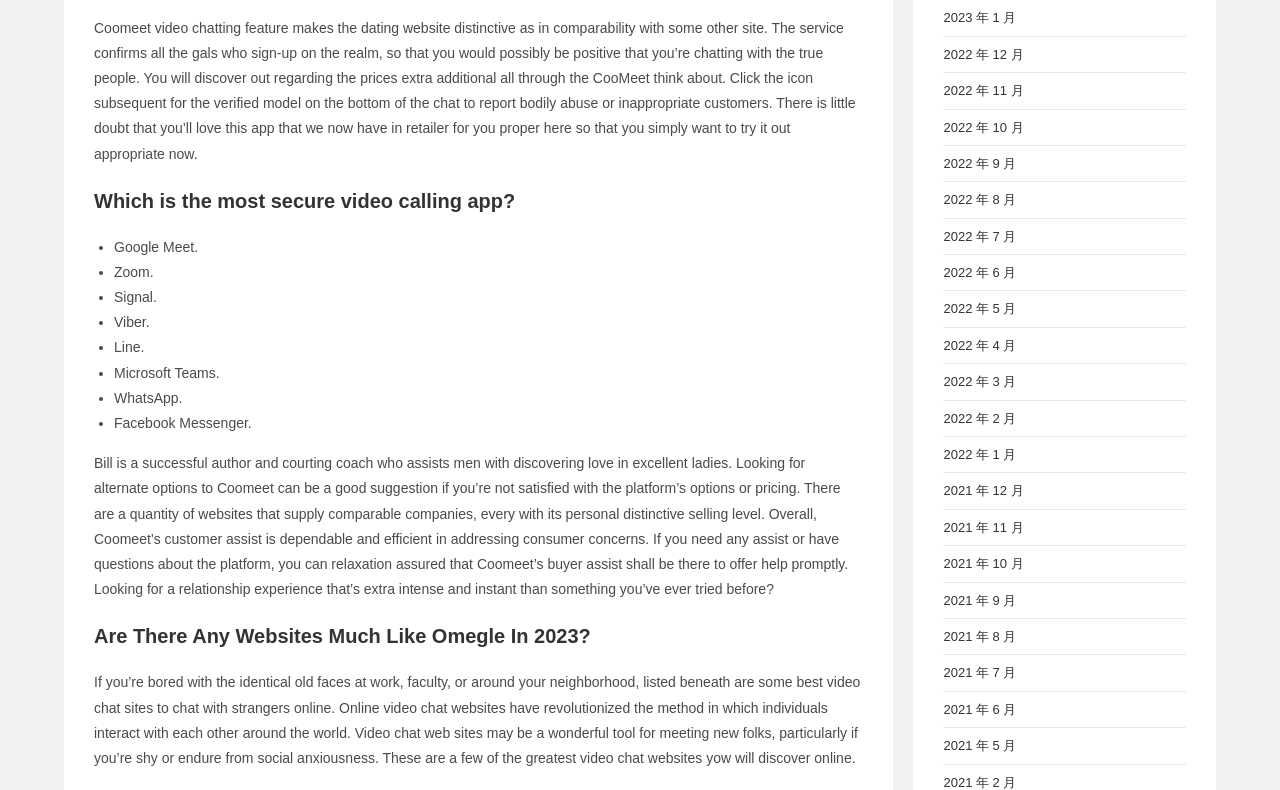Please respond to the question using a single word or phrase:
What are the video calling apps listed?

Google Meet, Zoom, Signal, Viber, Line, Microsoft Teams, WhatsApp, Facebook Messenger